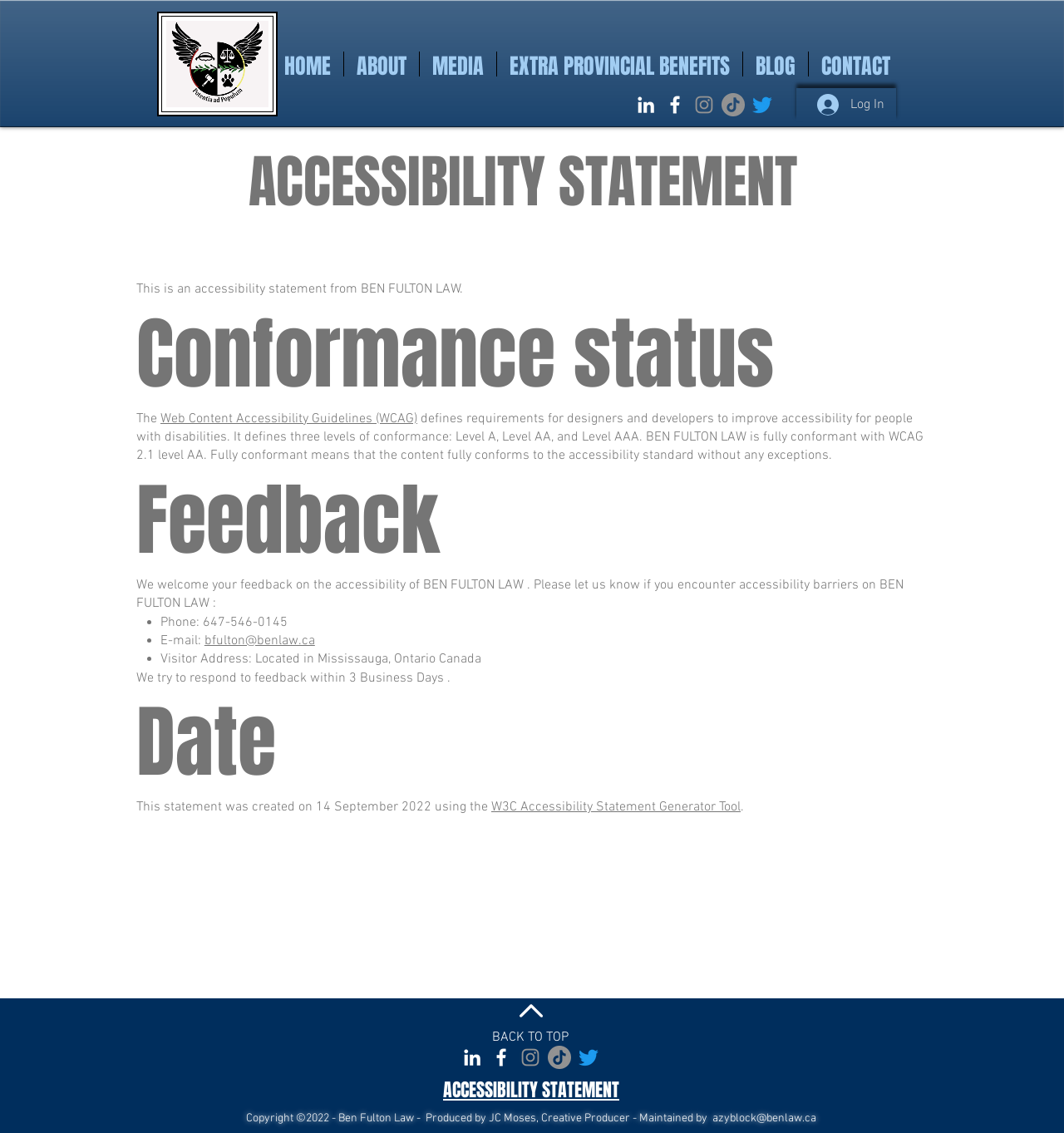Please find the bounding box coordinates in the format (top-left x, top-left y, bottom-right x, bottom-right y) for the given element description. Ensure the coordinates are floating point numbers between 0 and 1. Description: aria-label="Ben Fulton Law"

[0.623, 0.082, 0.645, 0.103]